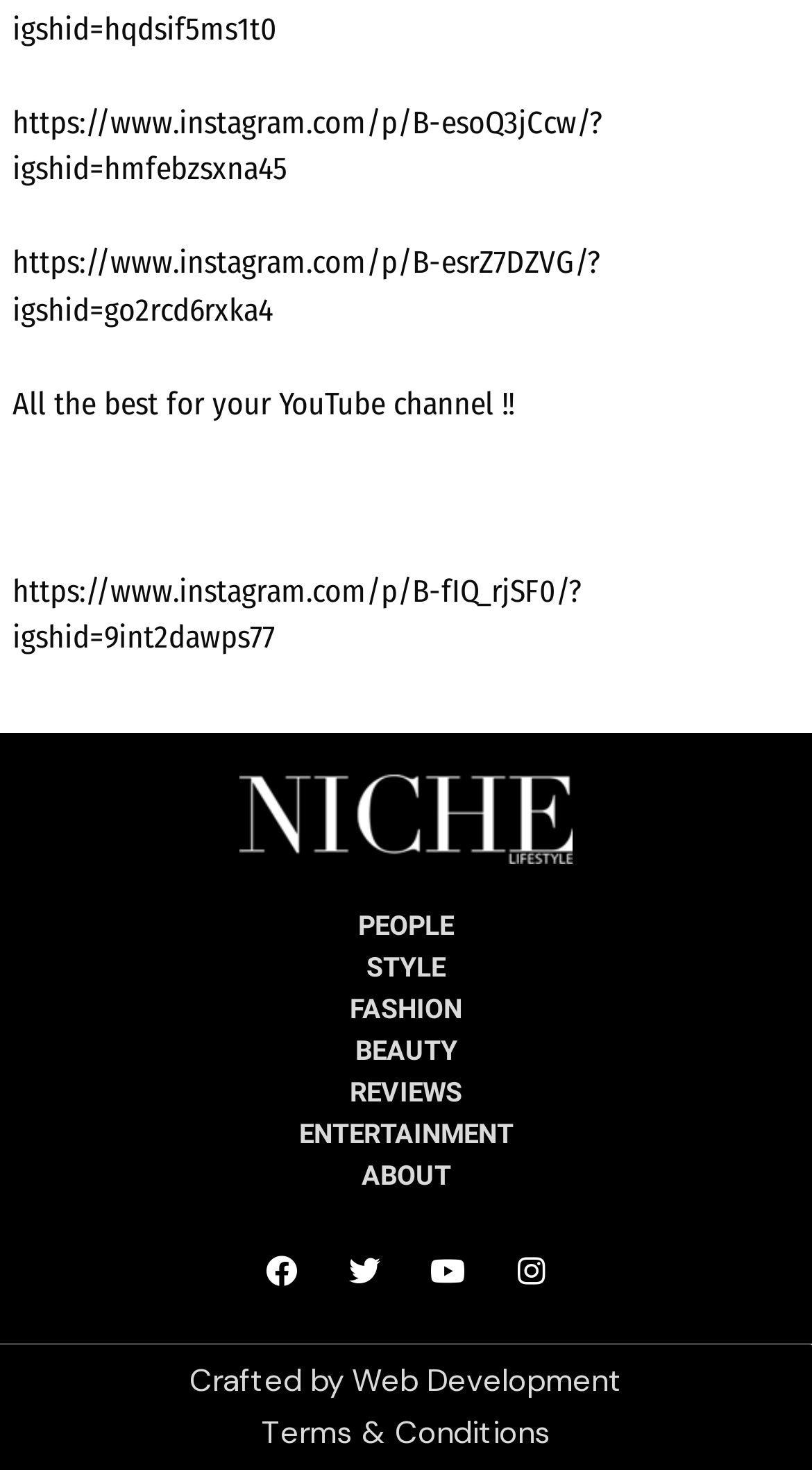Identify the bounding box coordinates of the element that should be clicked to fulfill this task: "view Web Development". The coordinates should be provided as four float numbers between 0 and 1, i.e., [left, top, right, bottom].

[0.433, 0.925, 0.767, 0.953]